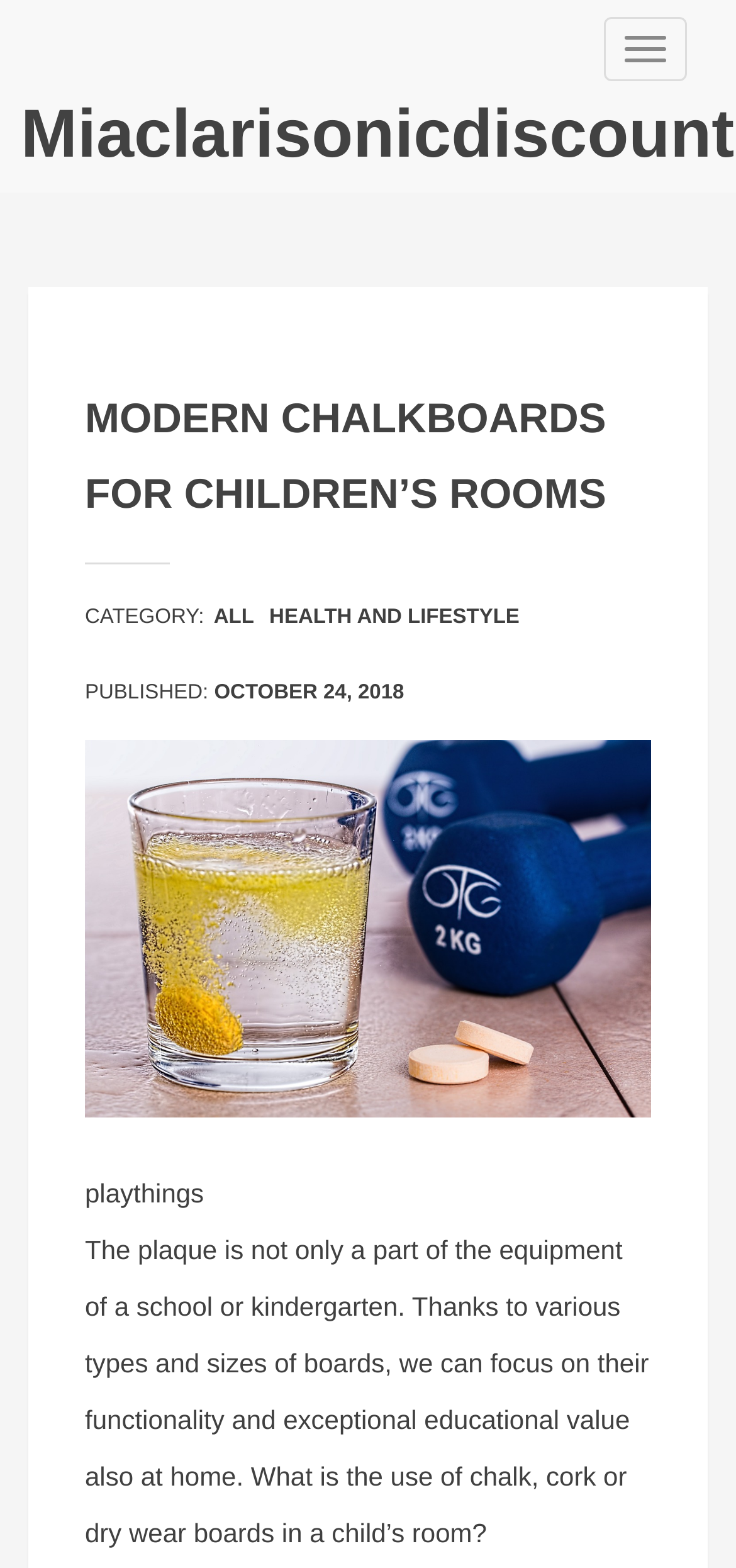Using the details in the image, give a detailed response to the question below:
What is the website's name?

I looked at the top section of the webpage and found the website's name, 'Miaclarisonicdiscount.com', as a heading.